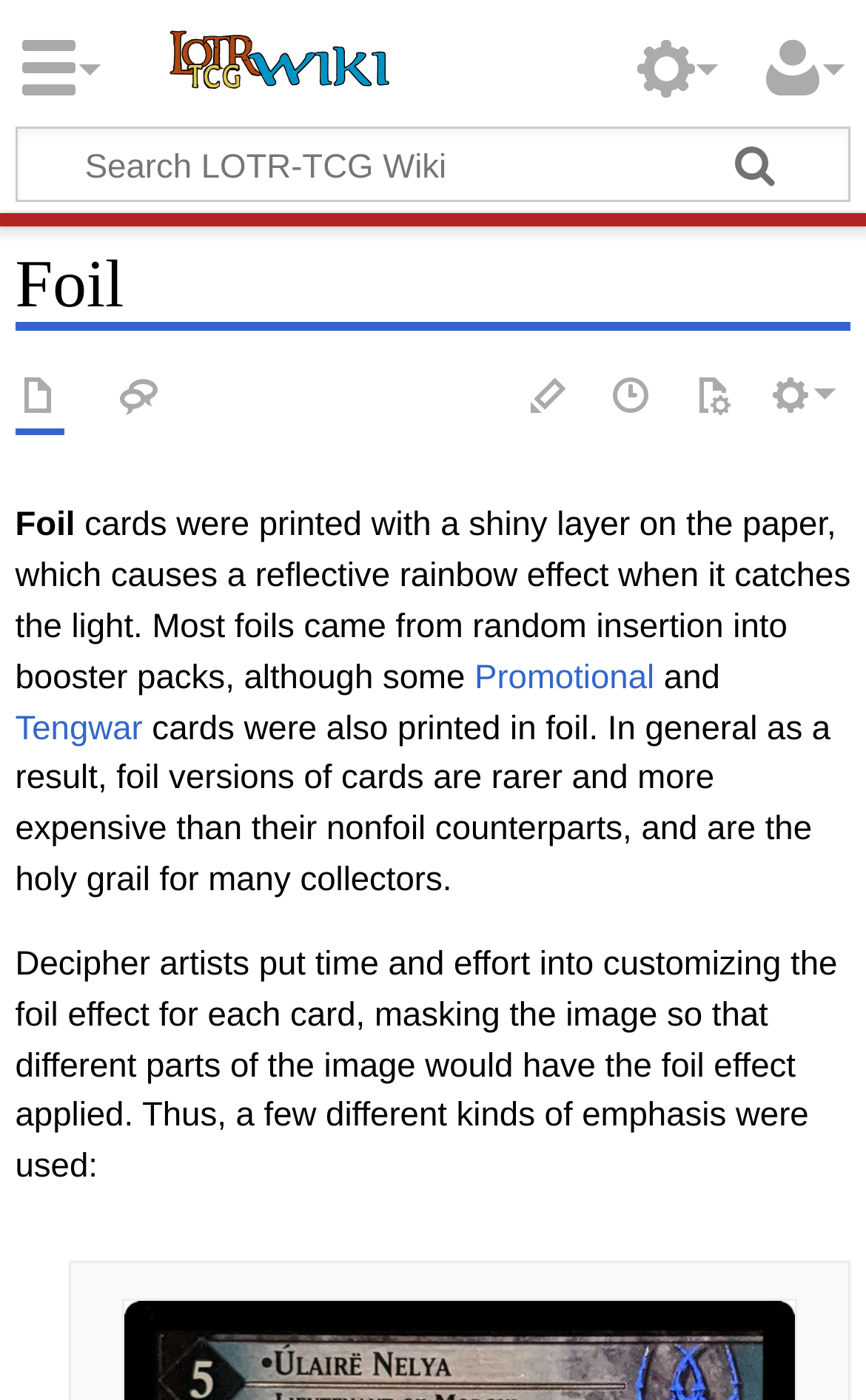Please find the bounding box coordinates in the format (top-left x, top-left y, bottom-right x, bottom-right y) for the given element description. Ensure the coordinates are floating point numbers between 0 and 1. Description: Purge cache

[0.798, 0.266, 0.849, 0.302]